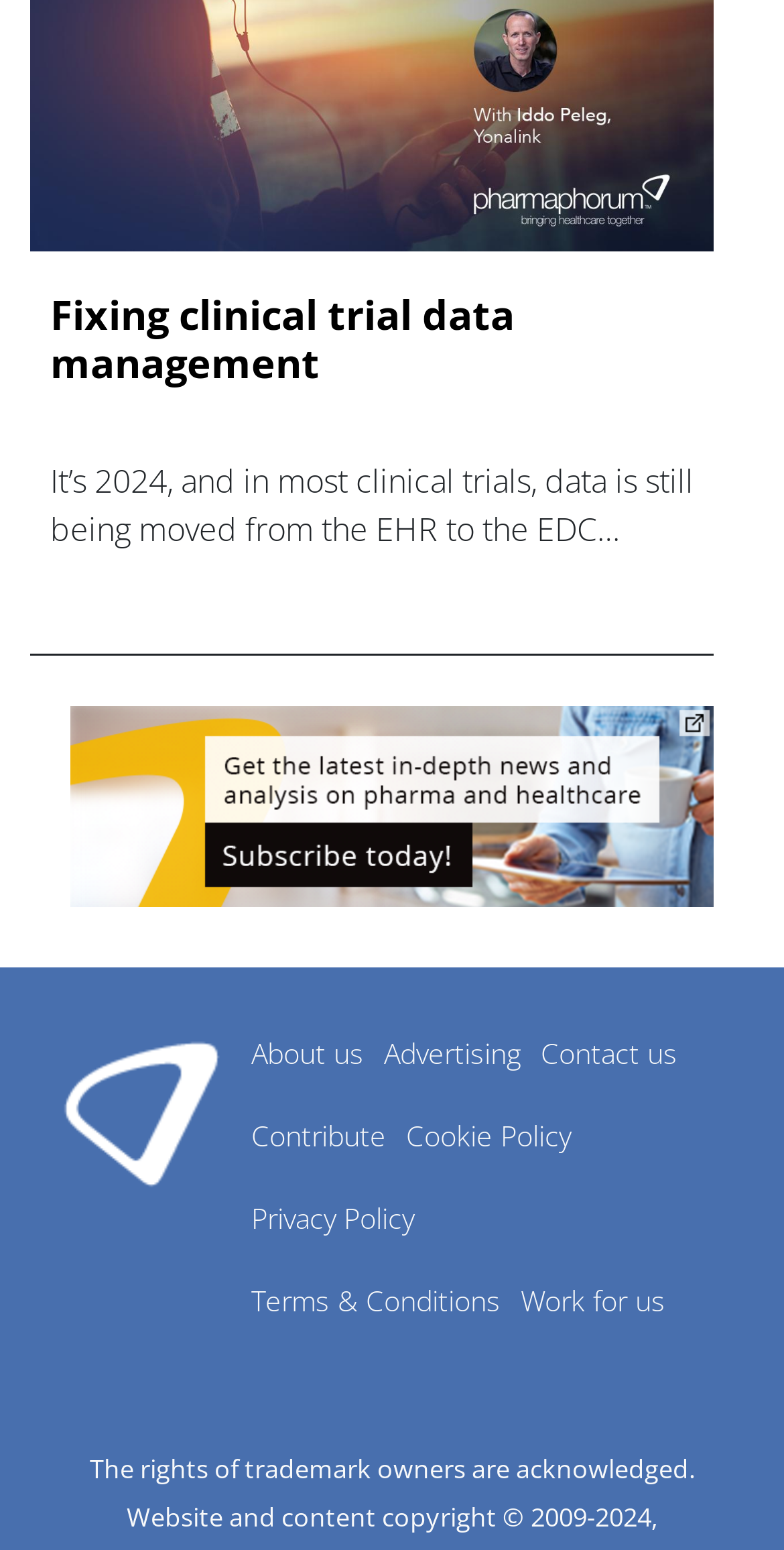Please answer the following question using a single word or phrase: 
How many links are available in the footer section?

9